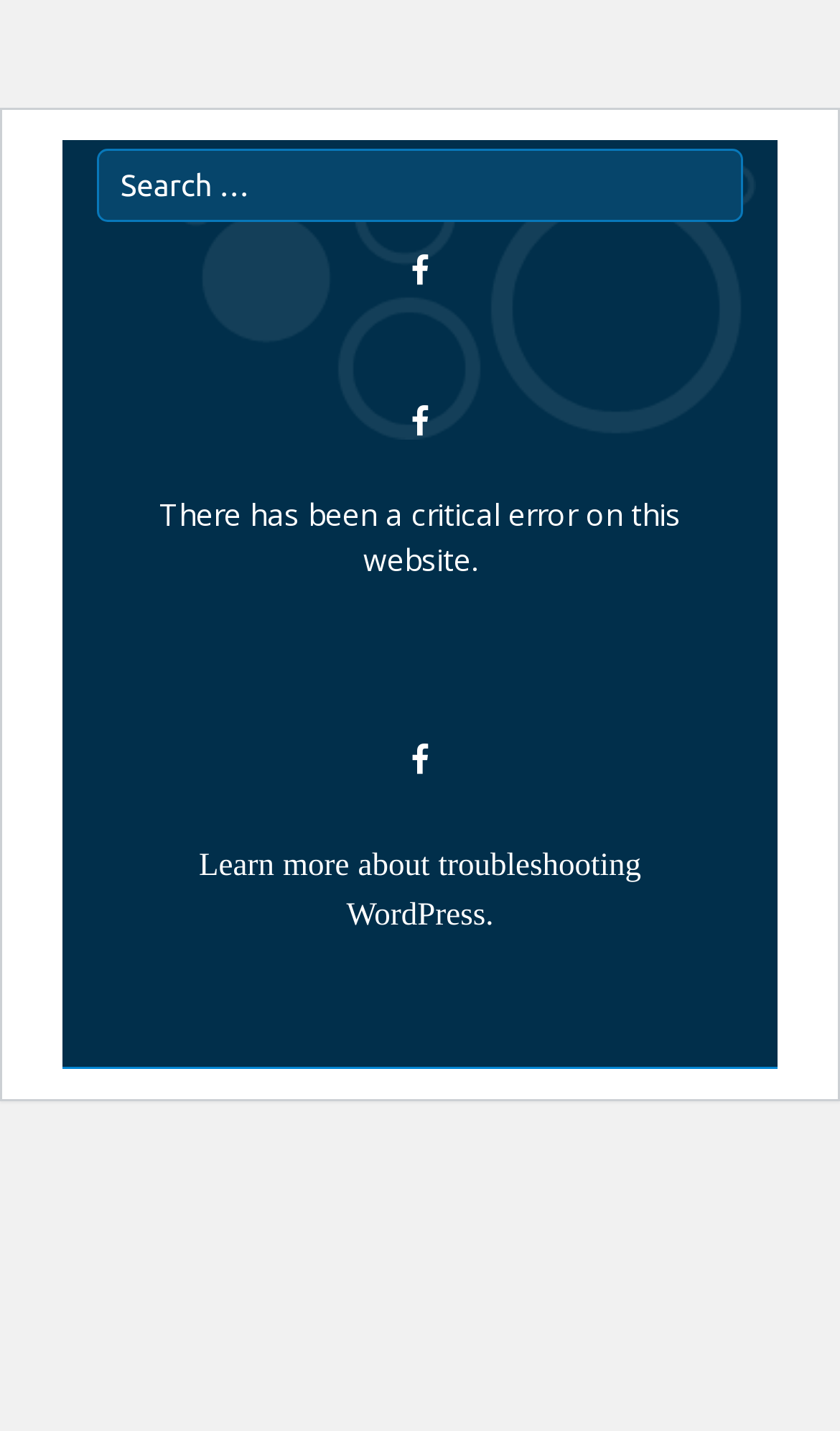Please answer the following question using a single word or phrase: What is the topic of the webpage?

Betelgeuse explosion